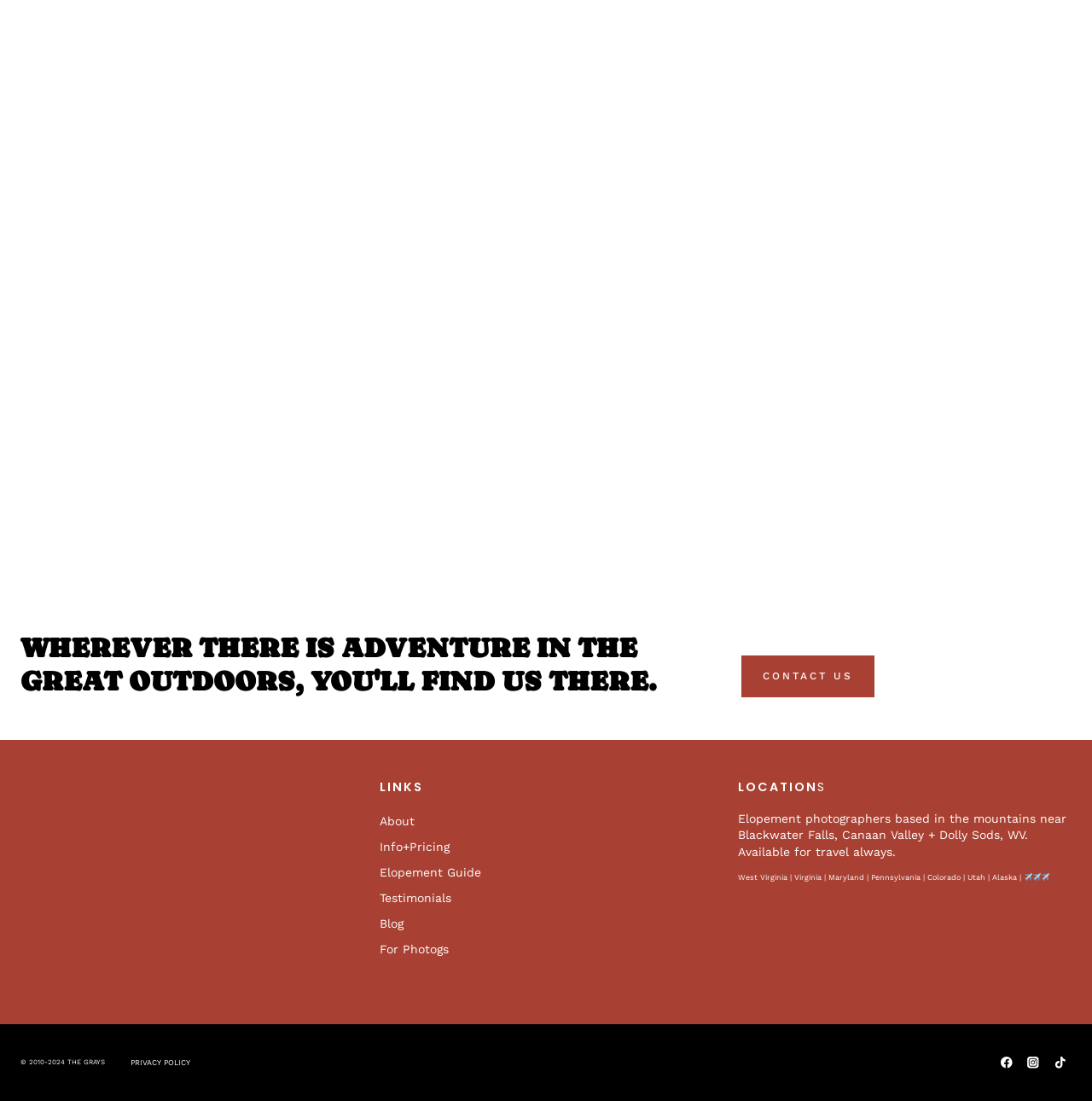Identify the bounding box coordinates for the region of the element that should be clicked to carry out the instruction: "Visit About page". The bounding box coordinates should be four float numbers between 0 and 1, i.e., [left, top, right, bottom].

[0.347, 0.736, 0.379, 0.756]